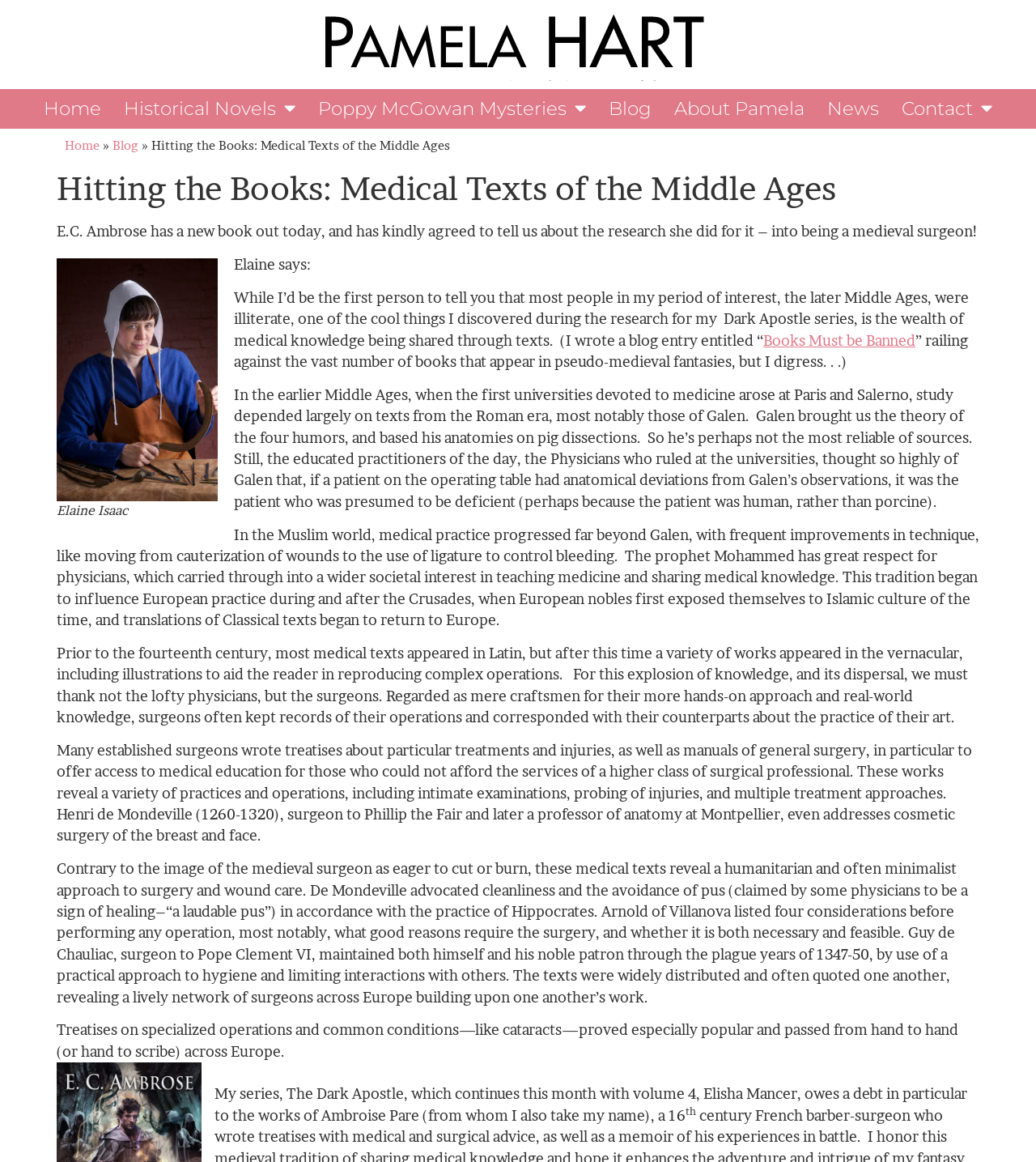Create an elaborate caption for the webpage.

This webpage is about E.C. Ambrose's new book and her research on medieval surgeons. At the top, there are several links to different sections of the website, including "Home", "Historical Novels", "Poppy McGowan Mysteries", "Blog", "About Pamela", "News", and "Contact". 

Below the links, there is a heading that reads "Hitting the Books: Medical Texts of the Middle Ages". Underneath the heading, there is a brief introduction to E.C. Ambrose's new book and her research on medieval surgeons. 

To the left of the introduction, there is a figure with a caption that reads "Elaine Isaac". 

The main content of the webpage is a passage written by E.C. Ambrose, where she discusses her research on medieval surgeons and the wealth of medical knowledge shared through texts during that time. She mentions how the educated practitioners of the day, the Physicians, relied heavily on the works of Galen, and how the Muslim world made significant progress in medical practice beyond Galen's theories. 

The passage also discusses how surgeons, regarded as mere craftsmen, kept records of their operations and corresponded with their counterparts about the practice of their art, leading to an explosion of knowledge and its dispersal. Many established surgeons wrote treatises about particular treatments and injuries, as well as manuals of general surgery, offering access to medical education for those who could not afford the services of a higher class of surgical professional. 

The passage concludes with E.C. Ambrose mentioning how her series, The Dark Apostle, owes a debt to the works of Ambroise Pare, a 16th-century surgeon.